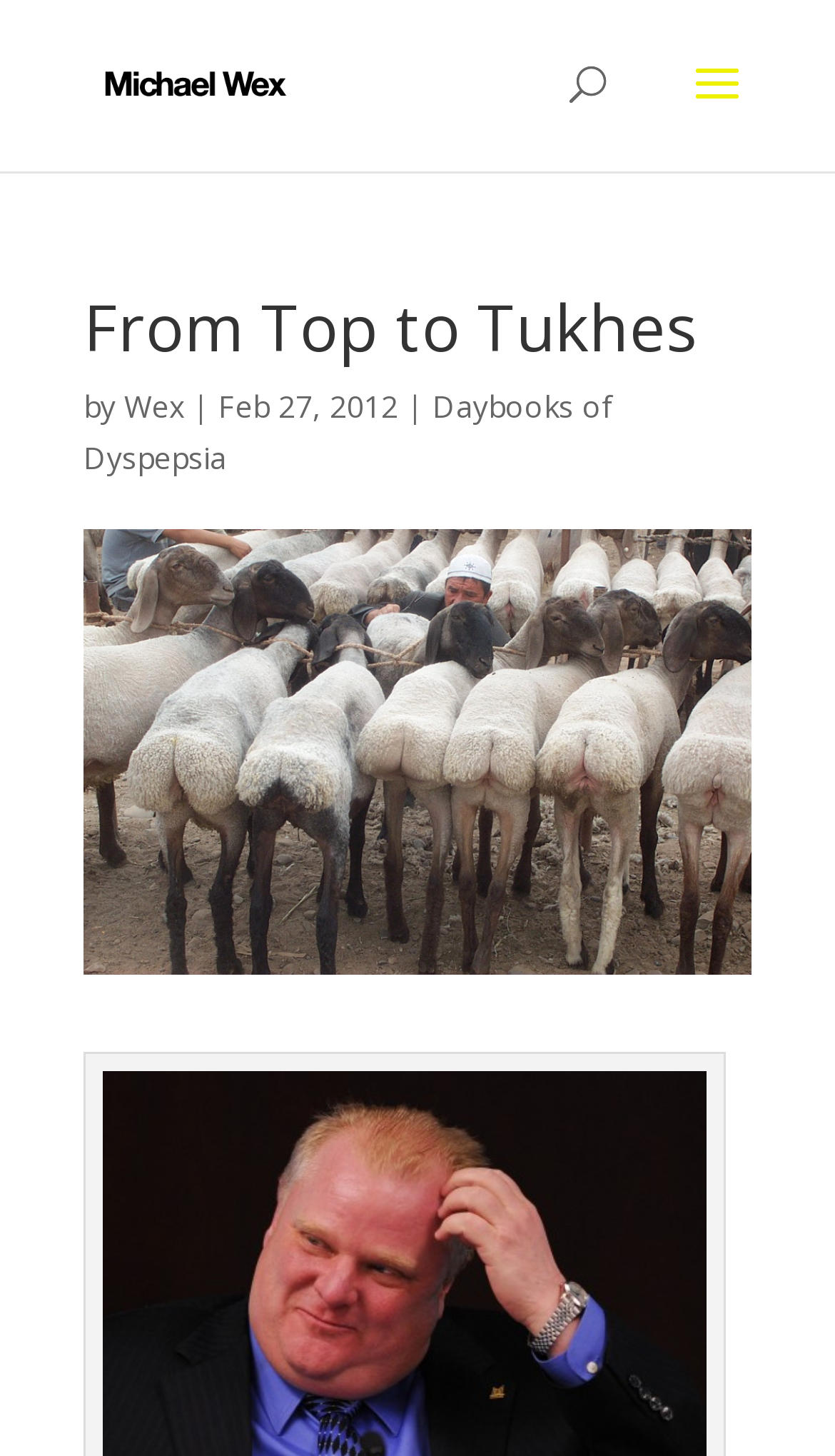Articulate a detailed summary of the webpage's content and design.

The webpage is about an article titled "From brains to tails in Jewish food" by Michael Wex. At the top left of the page, there is a link to the author's name, "Michael Wex", accompanied by an image of the author. Below this, there is a search bar that spans across the top of the page. 

The main content of the article is headed by a title "From Top to Tukhes", which is positioned near the top of the page. Below the title, the author's name "Wex" is mentioned, followed by a vertical bar and the date "Feb 27, 2012". 

On the same line as the author's name and date, there is a link to "Daybooks of Dyspepsia", which is positioned to the right of the date. The article's content is not explicitly mentioned, but the meta description suggests that it discusses unusual Jewish delicacies, such as brain latkes and fat from a sheep's tail.